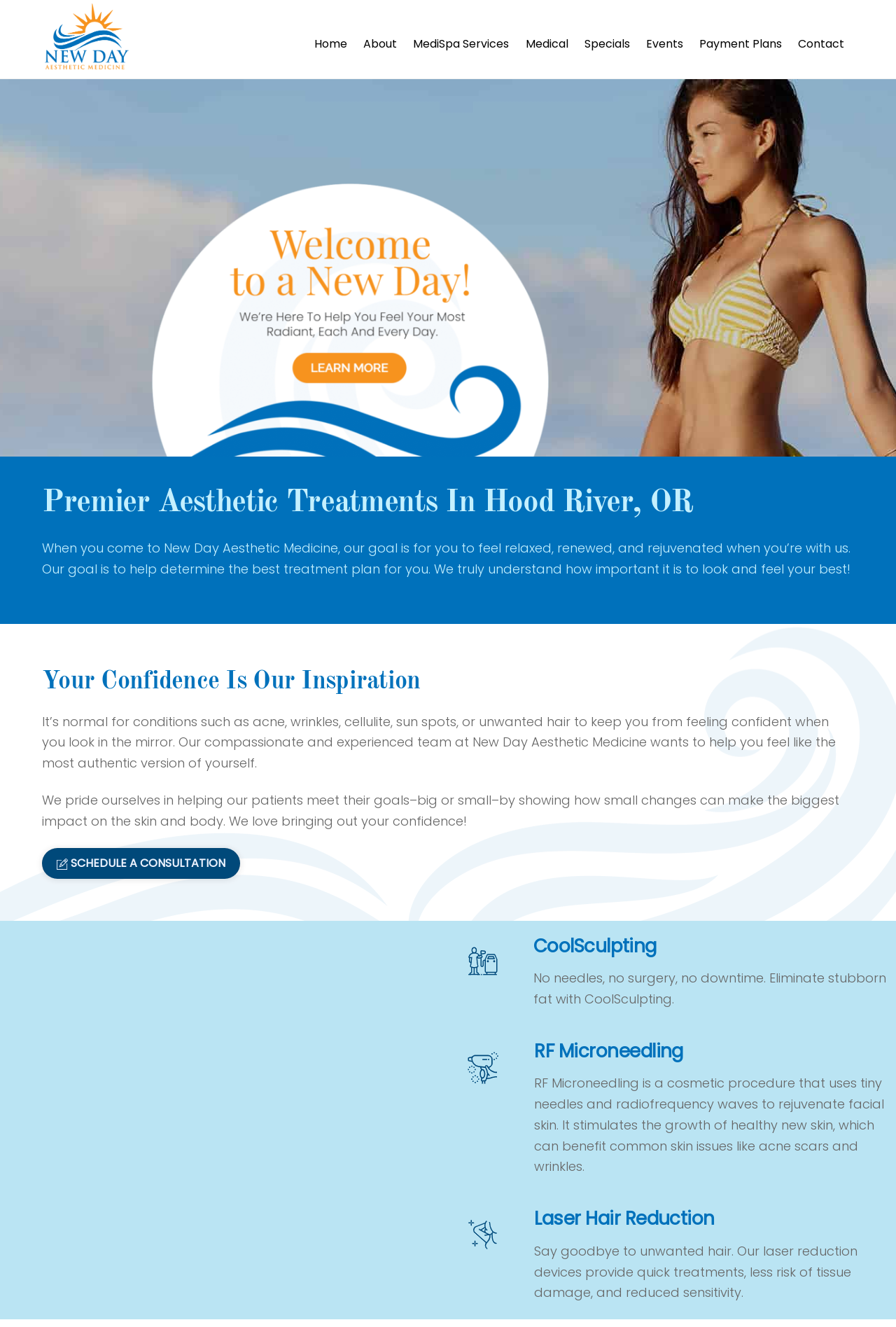Identify and provide the text content of the webpage's primary headline.

Premier Aesthetic Treatments In Hood River, OR